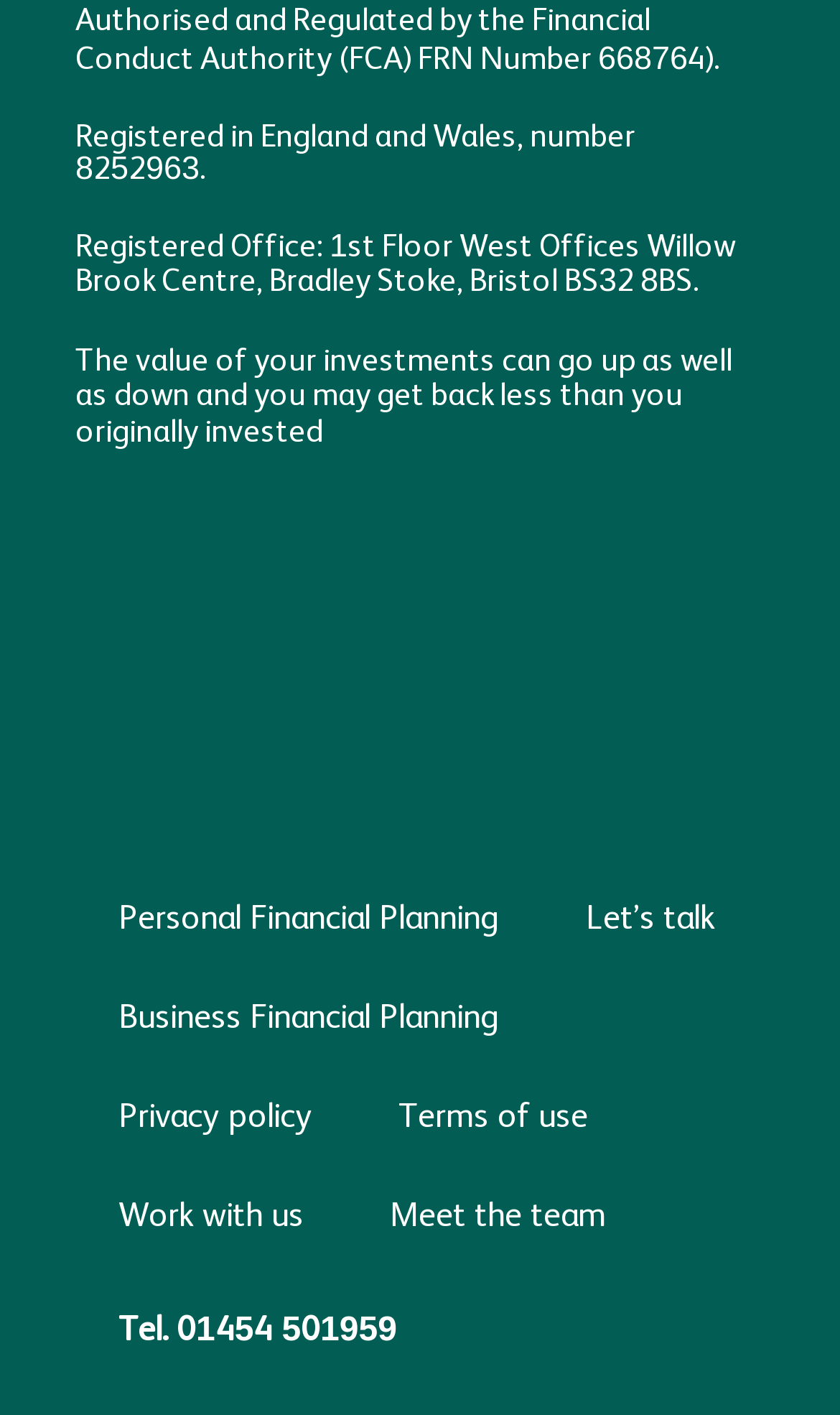What is the warning about investments?
Please provide a single word or phrase as your answer based on the image.

Value can go up or down